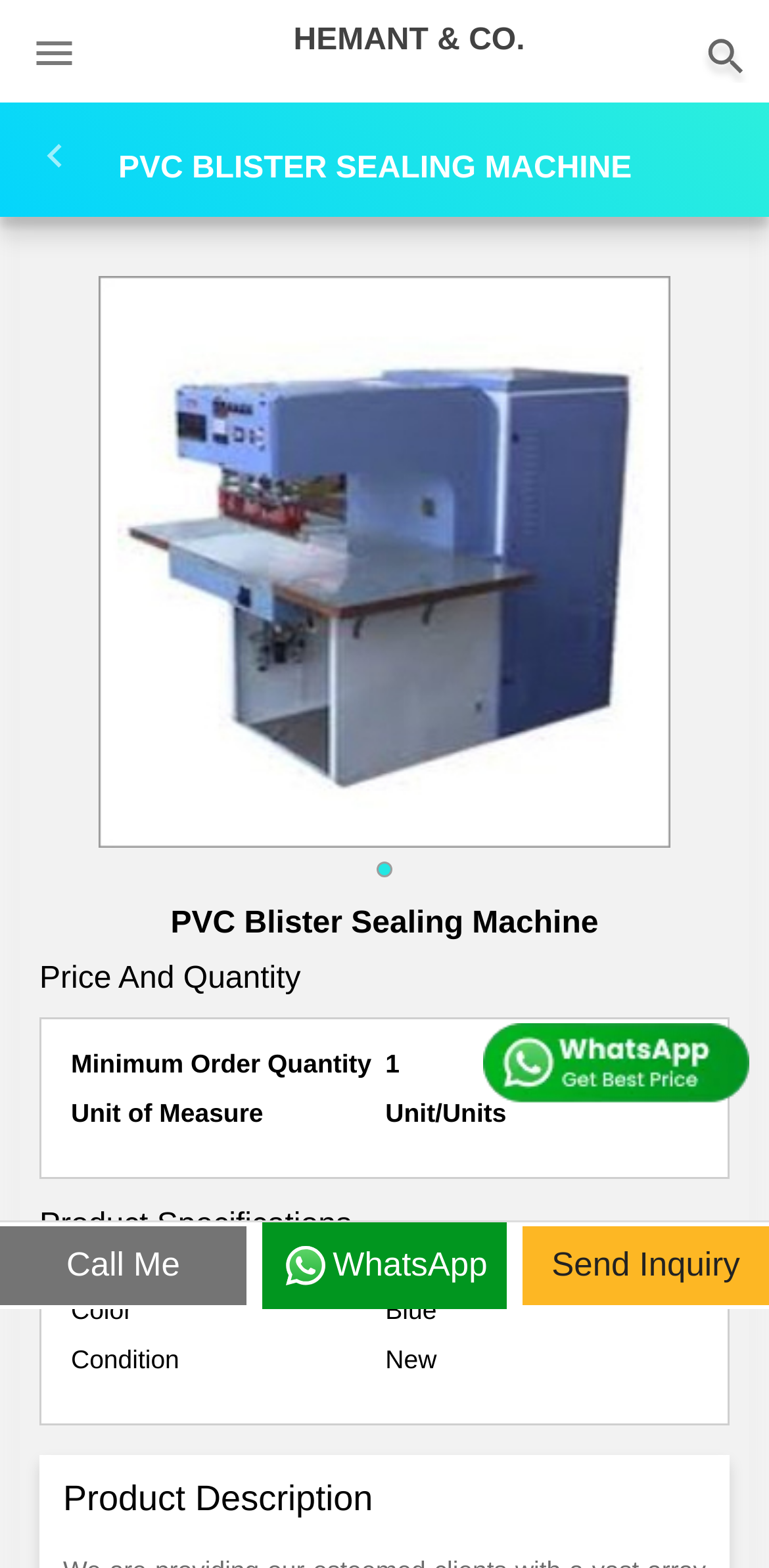What is the minimum order quantity?
Refer to the image and provide a detailed answer to the question.

The webpage has a section for 'Minimum Order Quantity' but the value is not specified, indicating that the minimum order quantity is not provided on the webpage.